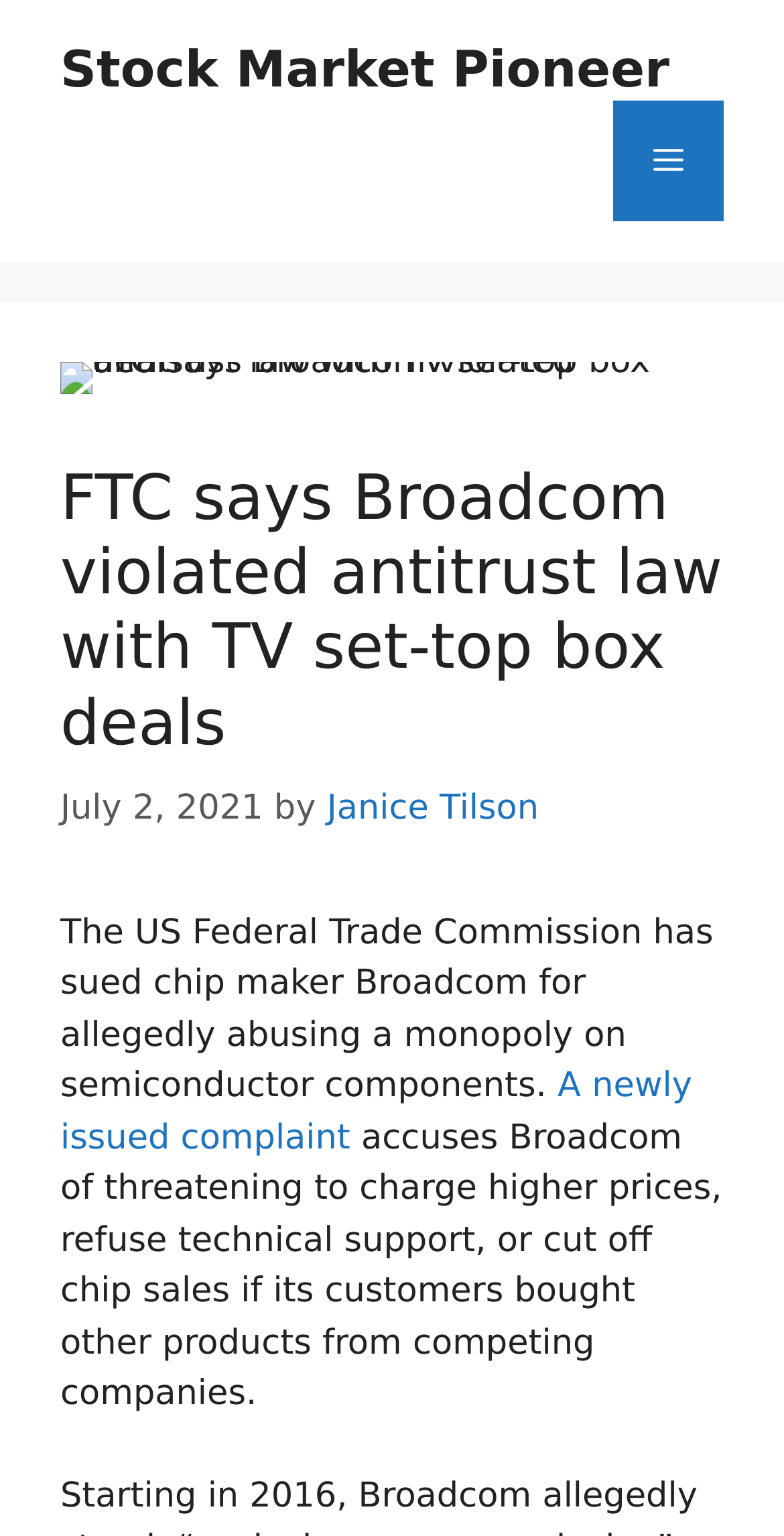Given the description "Geopolitics", determine the bounding box of the corresponding UI element.

None